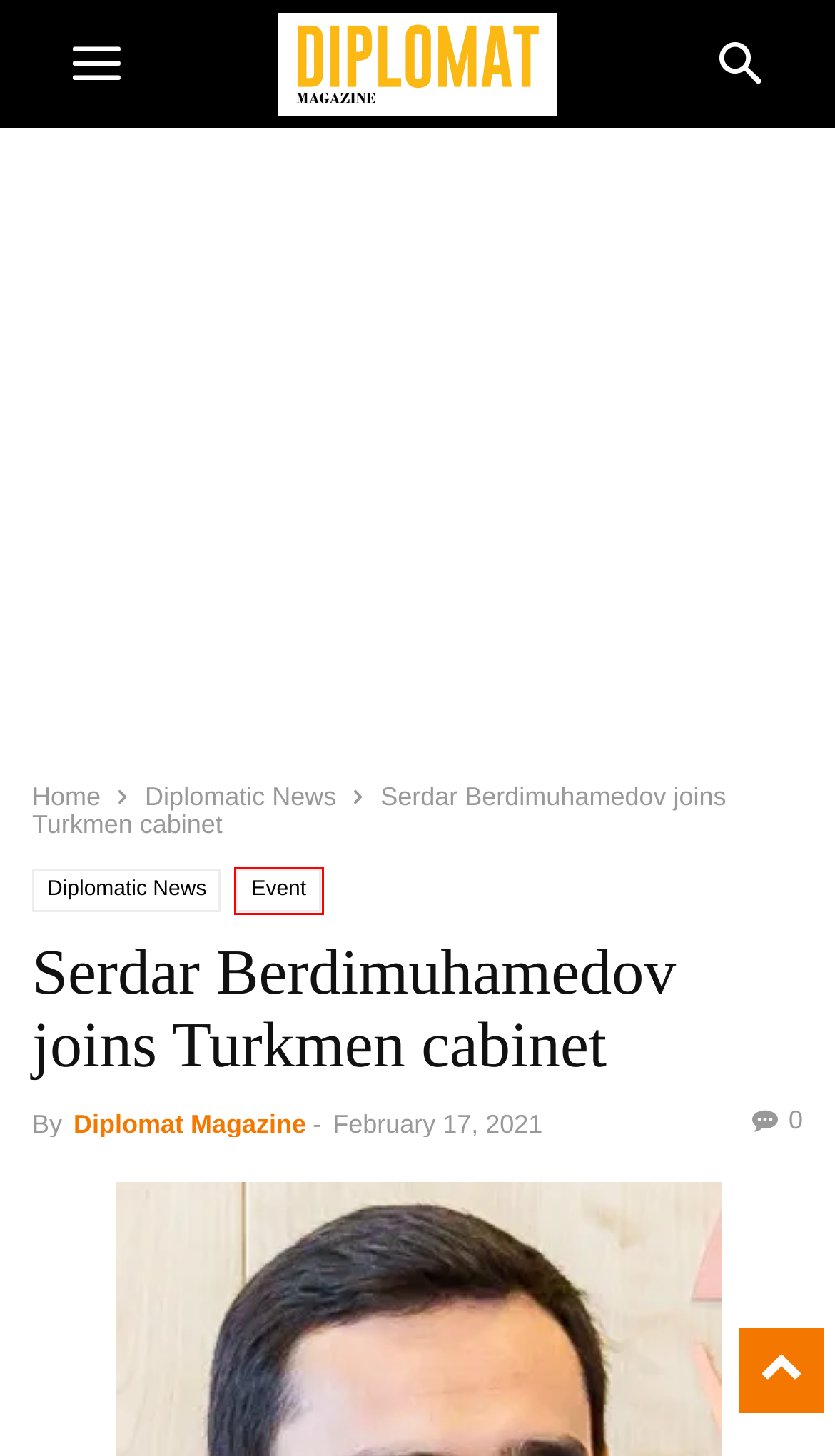You are given a screenshot of a webpage with a red bounding box around an element. Choose the most fitting webpage description for the page that appears after clicking the element within the red bounding box. Here are the candidates:
A. President Gurbanguly Berdimuhamedov Archives - Diplomat magazine
B. Event Archives - Diplomat magazine
C. Homepage - Diplomat magazine
D. Diplomatic News Archives - Diplomat magazine
E. University of the Philippines Concert Chorus 2024 European Tour - Diplomat magazine
F. Princess Bajrakitiyabha joins military ranks - Diplomat magazine
G. Diplomat Magazine, Author at Diplomat magazine
H. Business Archives - Diplomat magazine

B